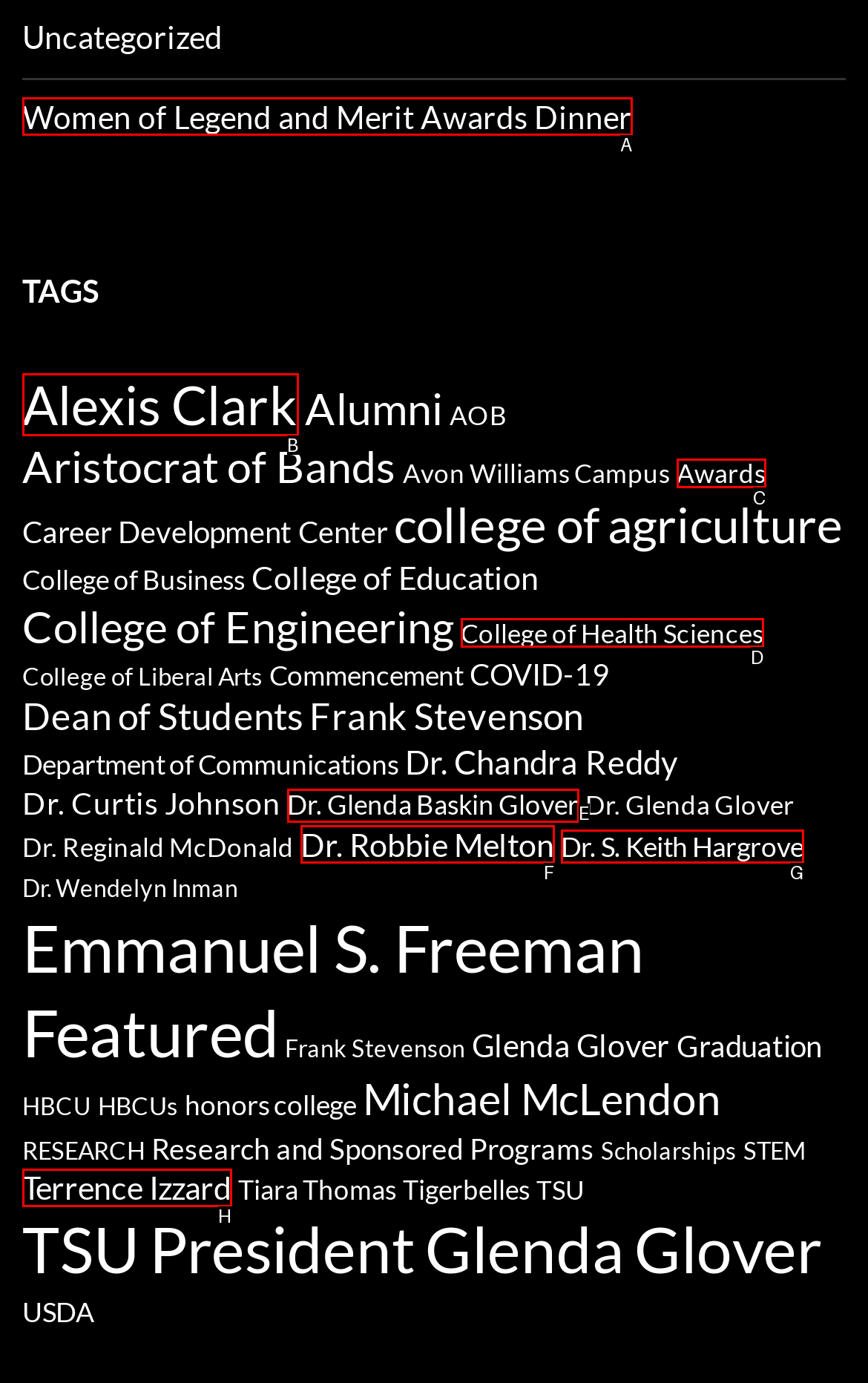What is the letter of the UI element you should click to Select the 'Alexis Clark' tag? Provide the letter directly.

B